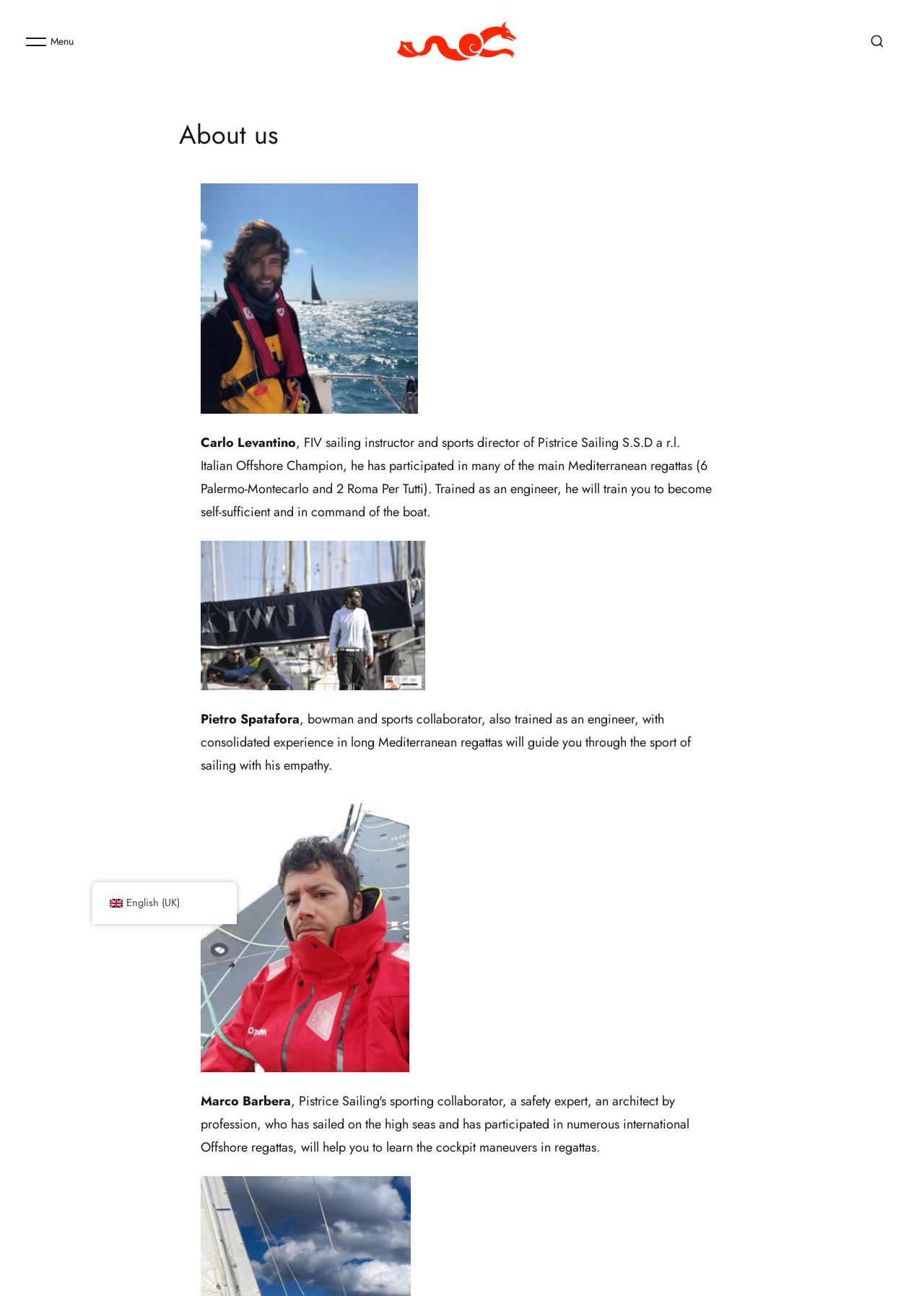Who is the Italian Offshore Champion? Observe the screenshot and provide a one-word or short phrase answer.

Carlo Levantino